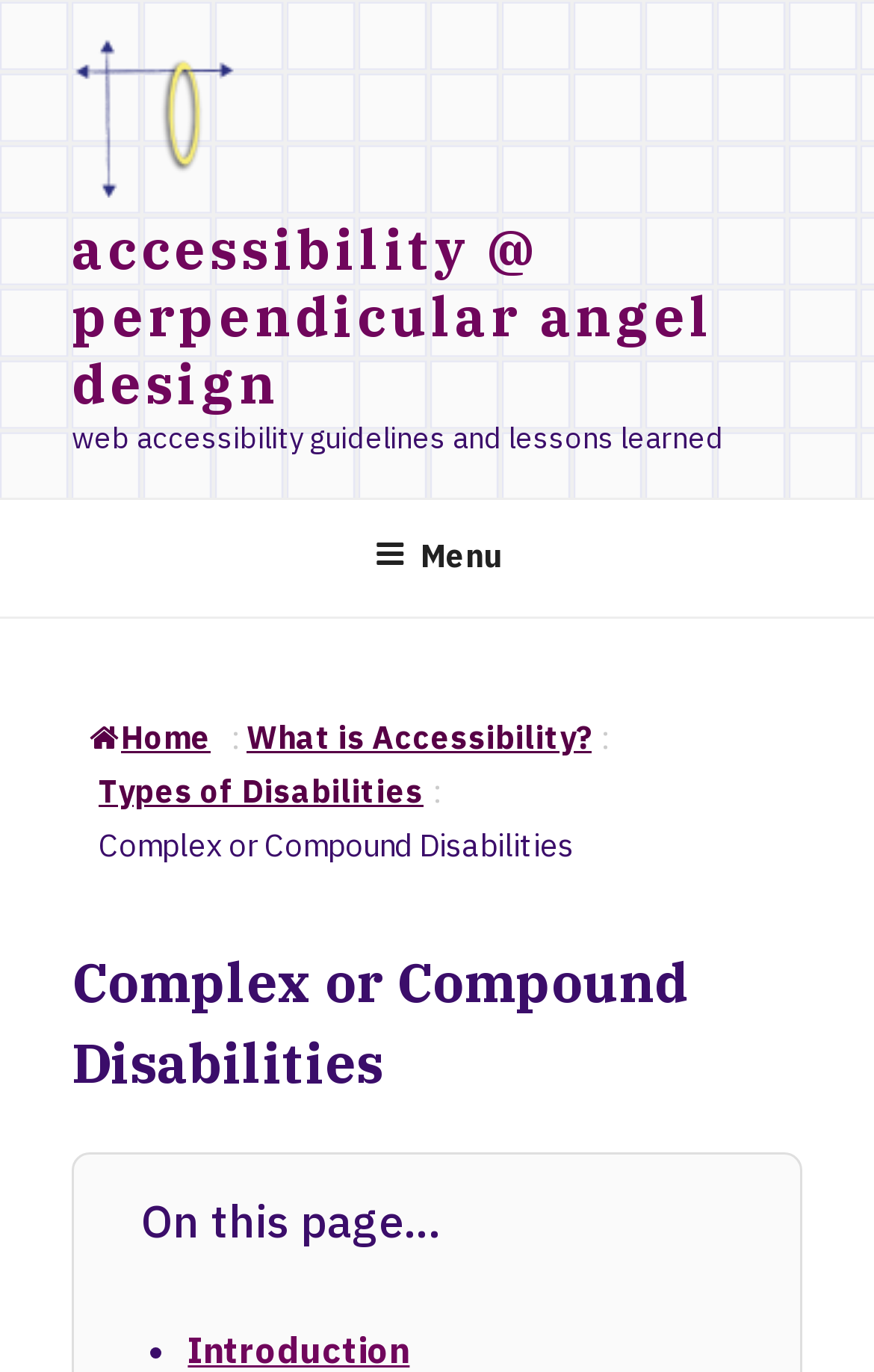How many menu items are in the top menu?
Based on the screenshot, give a detailed explanation to answer the question.

I counted the number of links and buttons in the top menu navigation, which includes 'Home', 'What is Accessibility?', 'Types of Disabilities', 'Menu' button, and the colon symbol. Therefore, there are 5 menu items in the top menu.